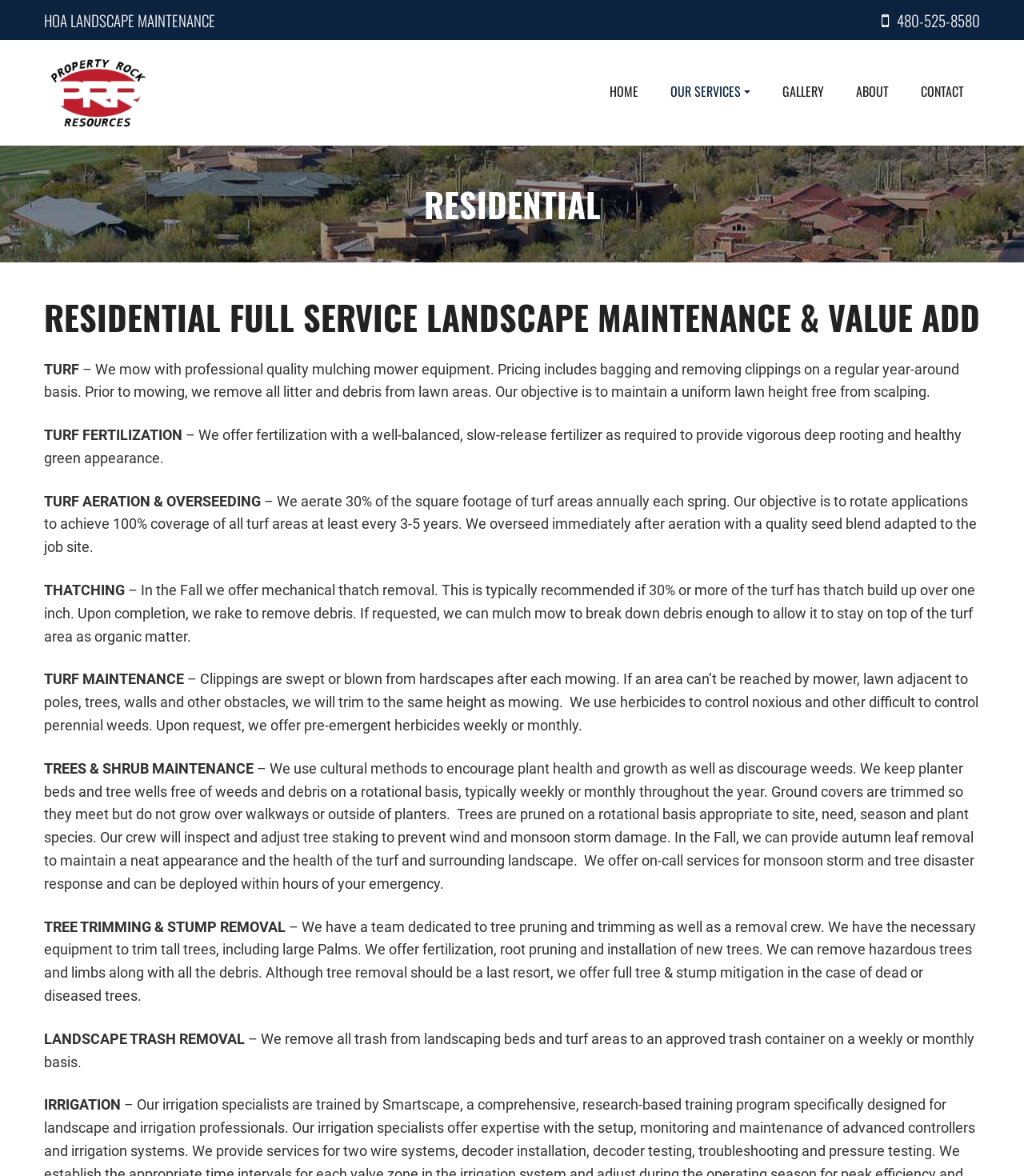What is the company's phone number?
Look at the image and construct a detailed response to the question.

I found the phone number by looking at the link element with the text '480-525-8580' which is located at the top of the webpage.